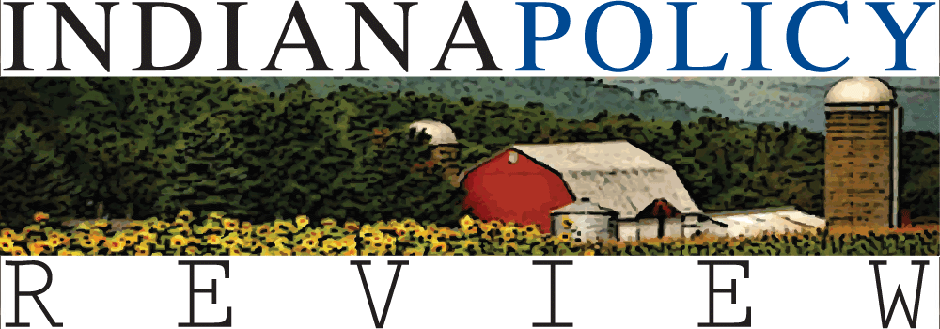Provide a short answer to the following question with just one word or phrase: How is 'REVIEW' presented in the title?

spaced out